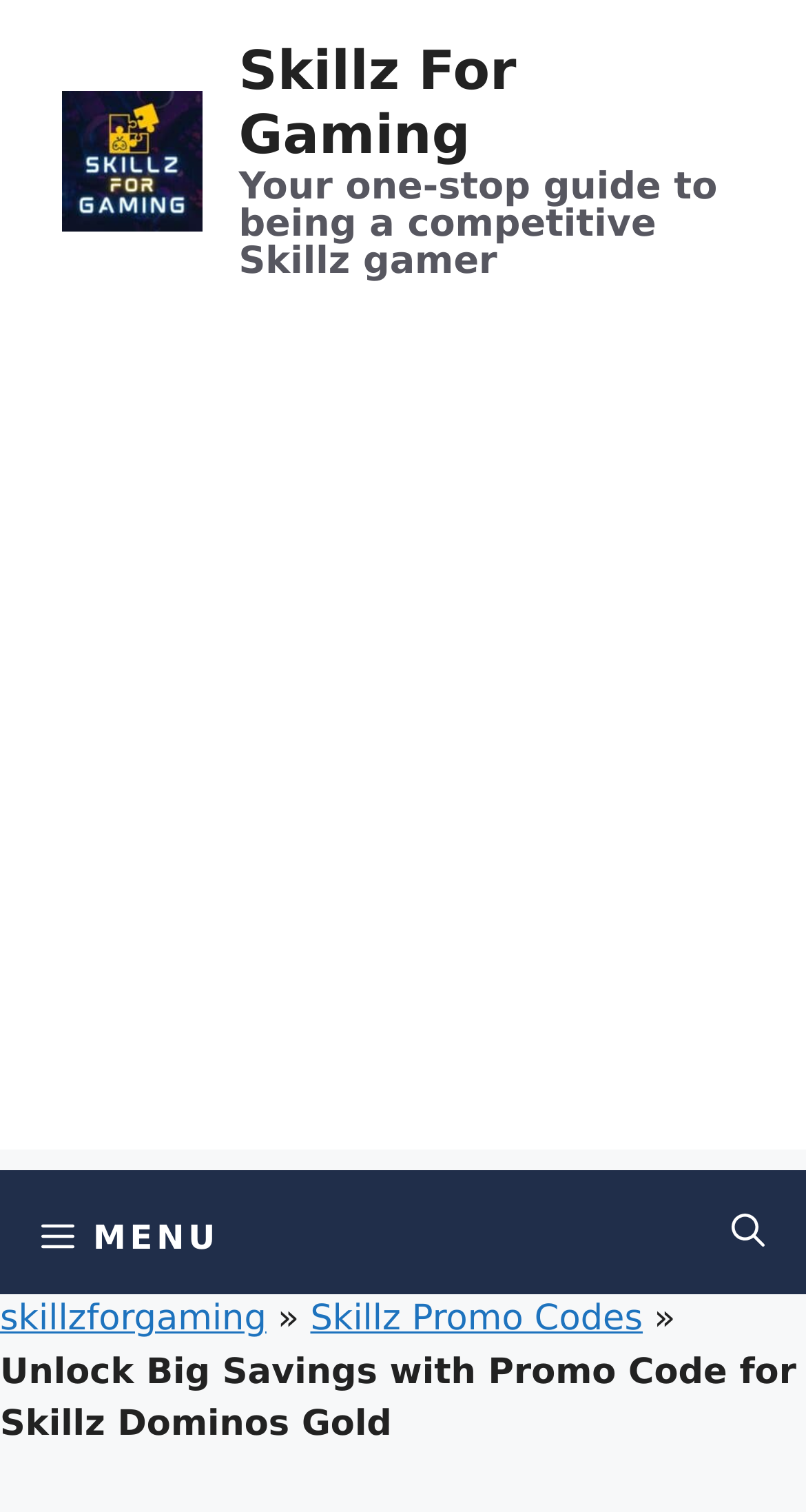What is the purpose of the webpage?
Please respond to the question with a detailed and thorough explanation.

The purpose of the webpage can be inferred from the static text 'Your one-stop guide to being a competitive Skillz gamer'. This suggests that the webpage is a resource for people who want to improve their skills in competitive gaming on the Skillz platform.